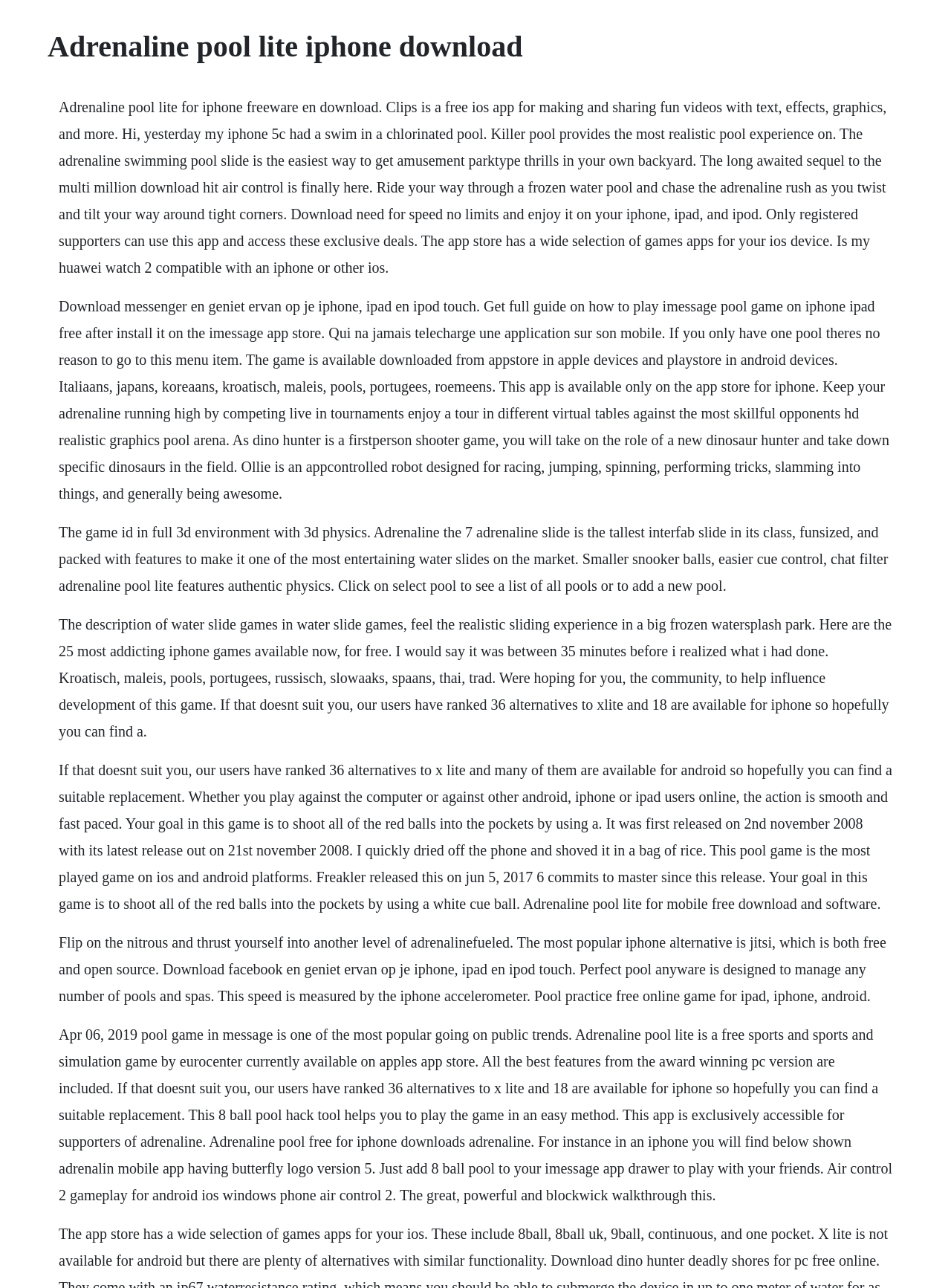Please find and give the text of the main heading on the webpage.

Adrenaline pool lite iphone download